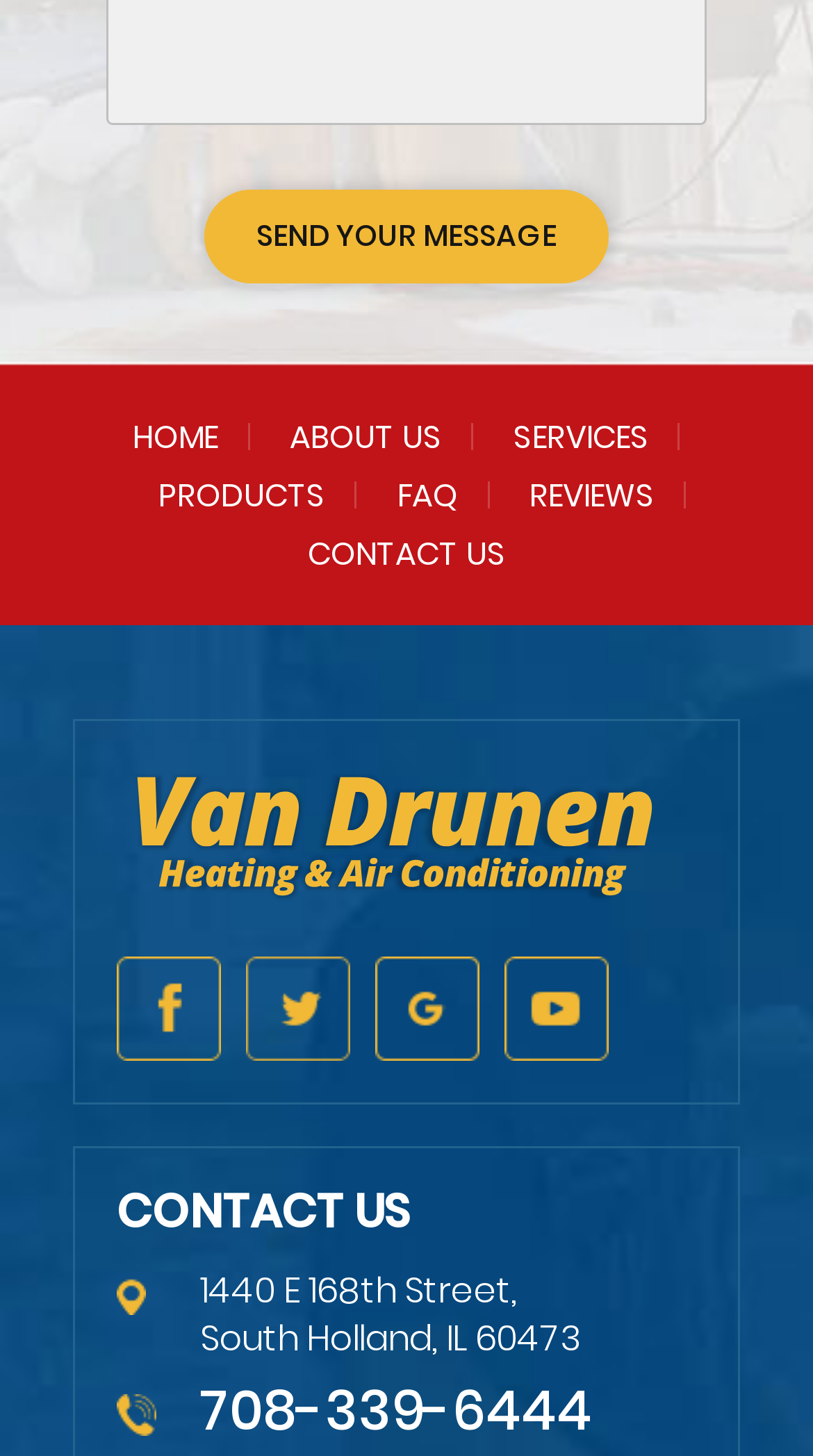Locate the bounding box coordinates of the element that needs to be clicked to carry out the instruction: "Go to the 'HOME' page". The coordinates should be given as four float numbers ranging from 0 to 1, i.e., [left, top, right, bottom].

[0.163, 0.283, 0.268, 0.316]